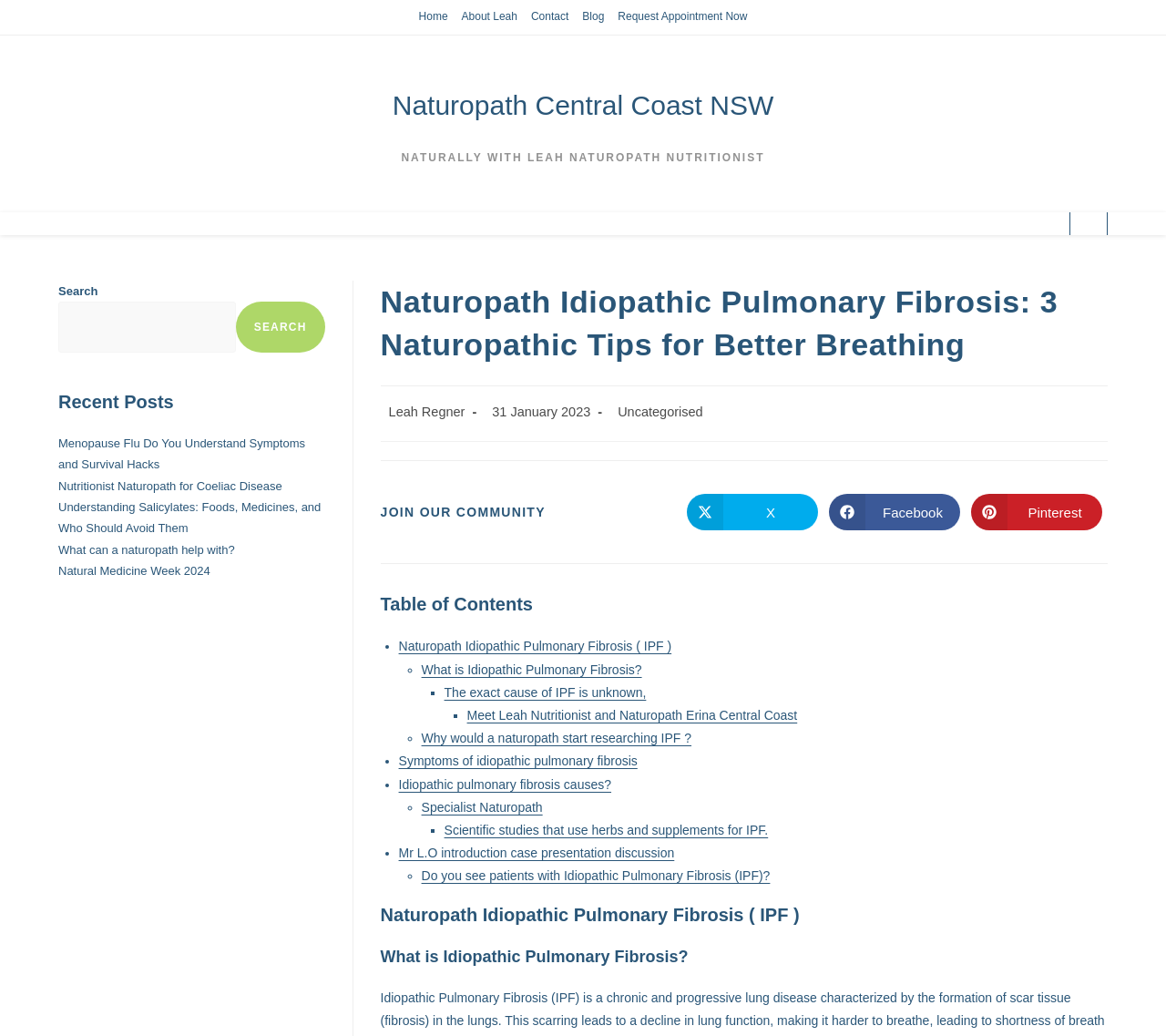Please answer the following question using a single word or phrase: What is the category of the blog post?

Uncategorised